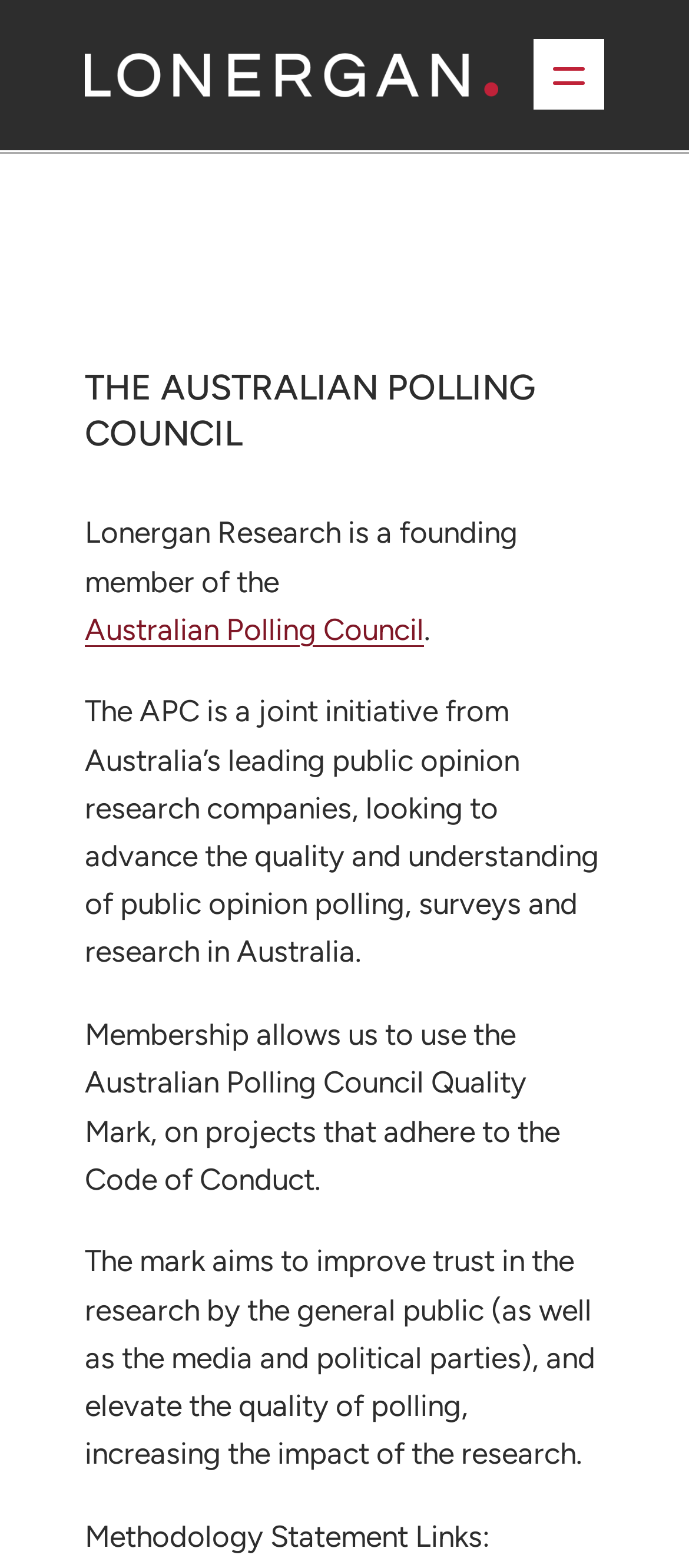What is Lonergan Research a founding member of?
Provide a fully detailed and comprehensive answer to the question.

I found this answer by looking at the text on the webpage, specifically the sentence 'Lonergan Research is a founding member of the Australian Polling Council.' which is located at the top of the page.